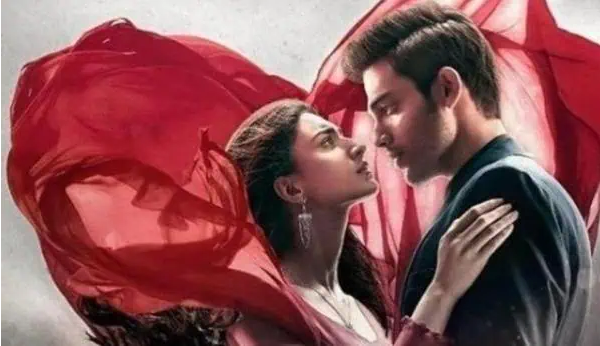Please provide a one-word or short phrase answer to the question:
What is the theme of the show's narrative?

Love and conflict